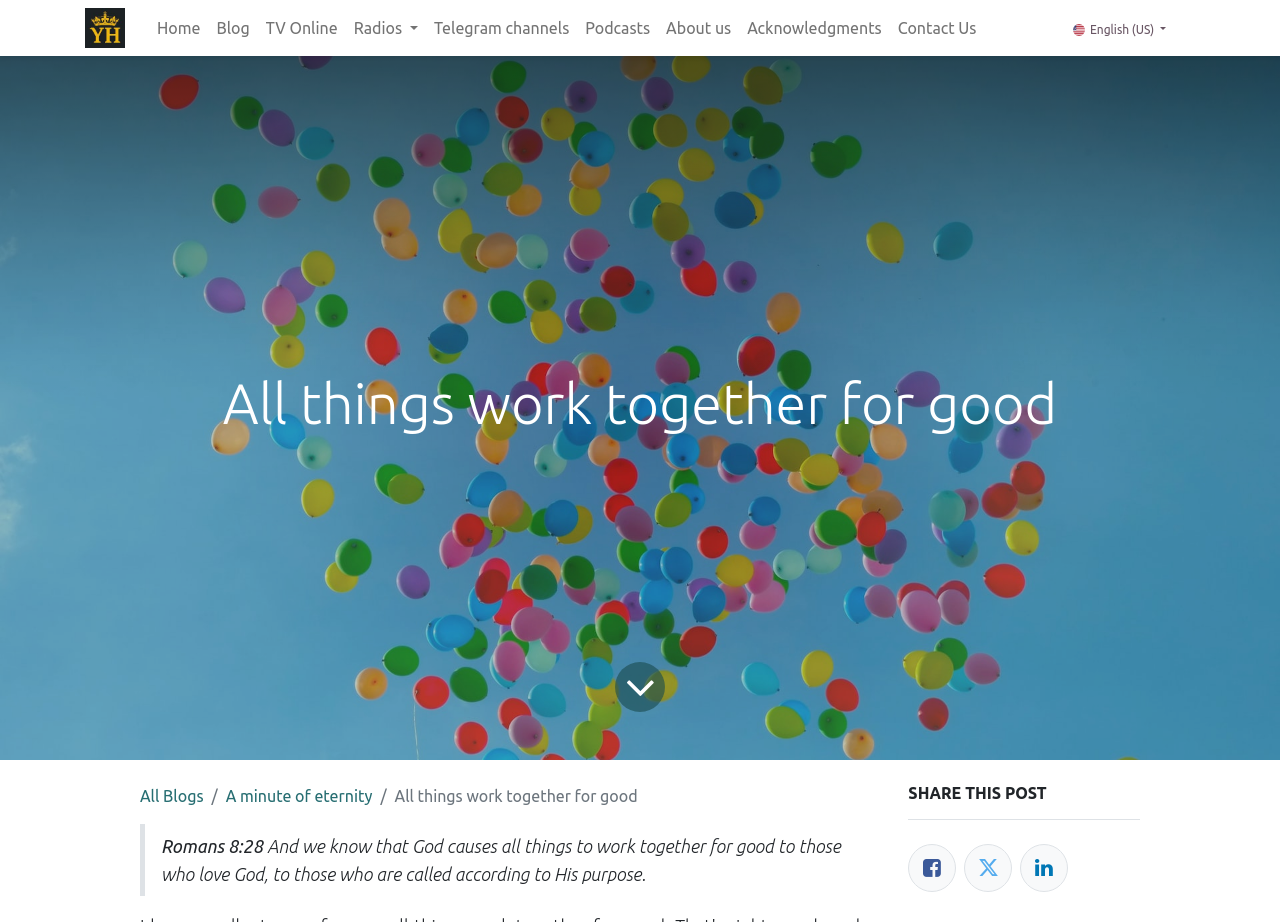Identify the bounding box coordinates for the element you need to click to achieve the following task: "Read the blog content". Provide the bounding box coordinates as four float numbers between 0 and 1, in the form [left, top, right, bottom].

[0.477, 0.713, 0.523, 0.777]